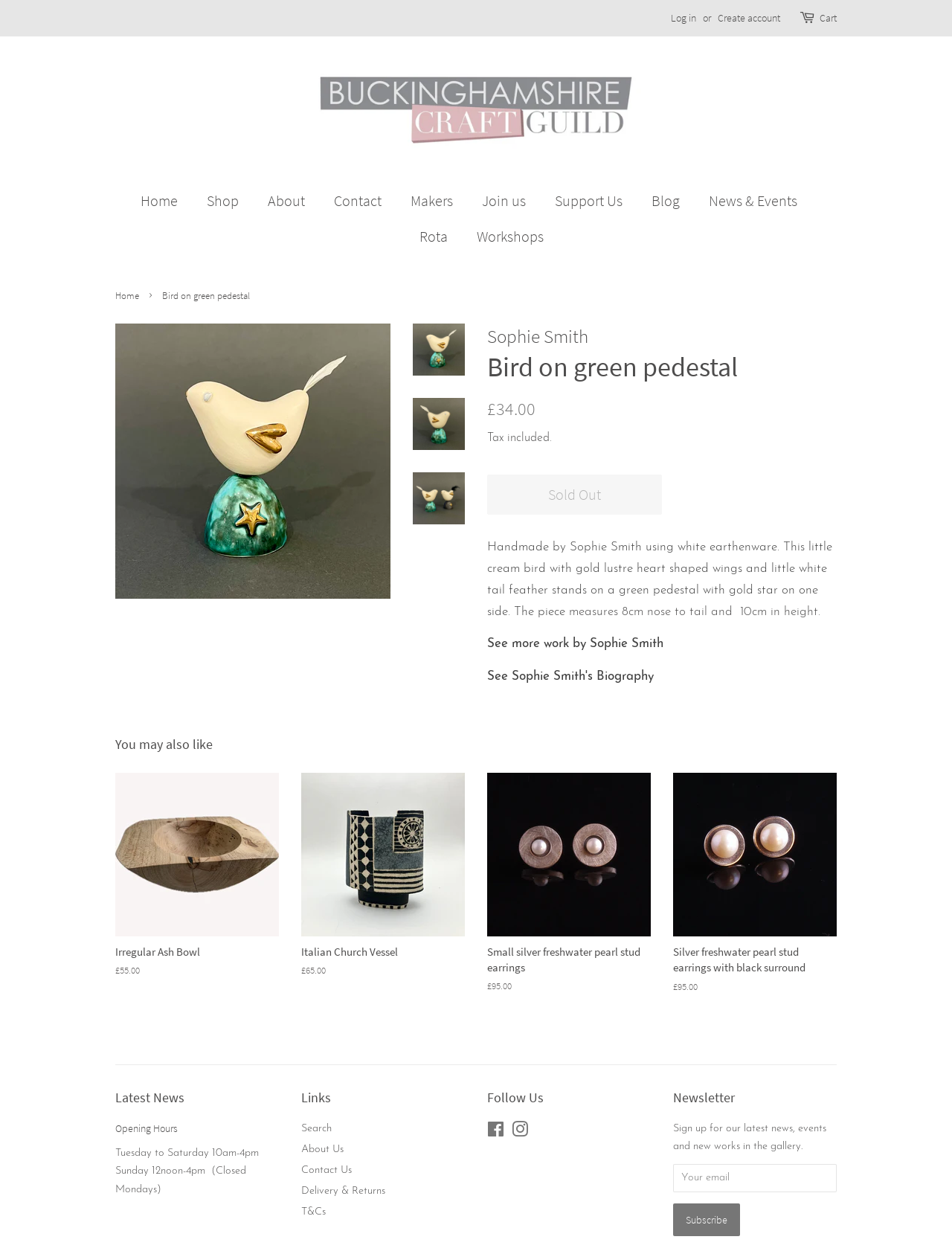Find the coordinates for the bounding box of the element with this description: "aria-label="Your email" name="contact[email]" placeholder="Your email"".

[0.707, 0.928, 0.879, 0.951]